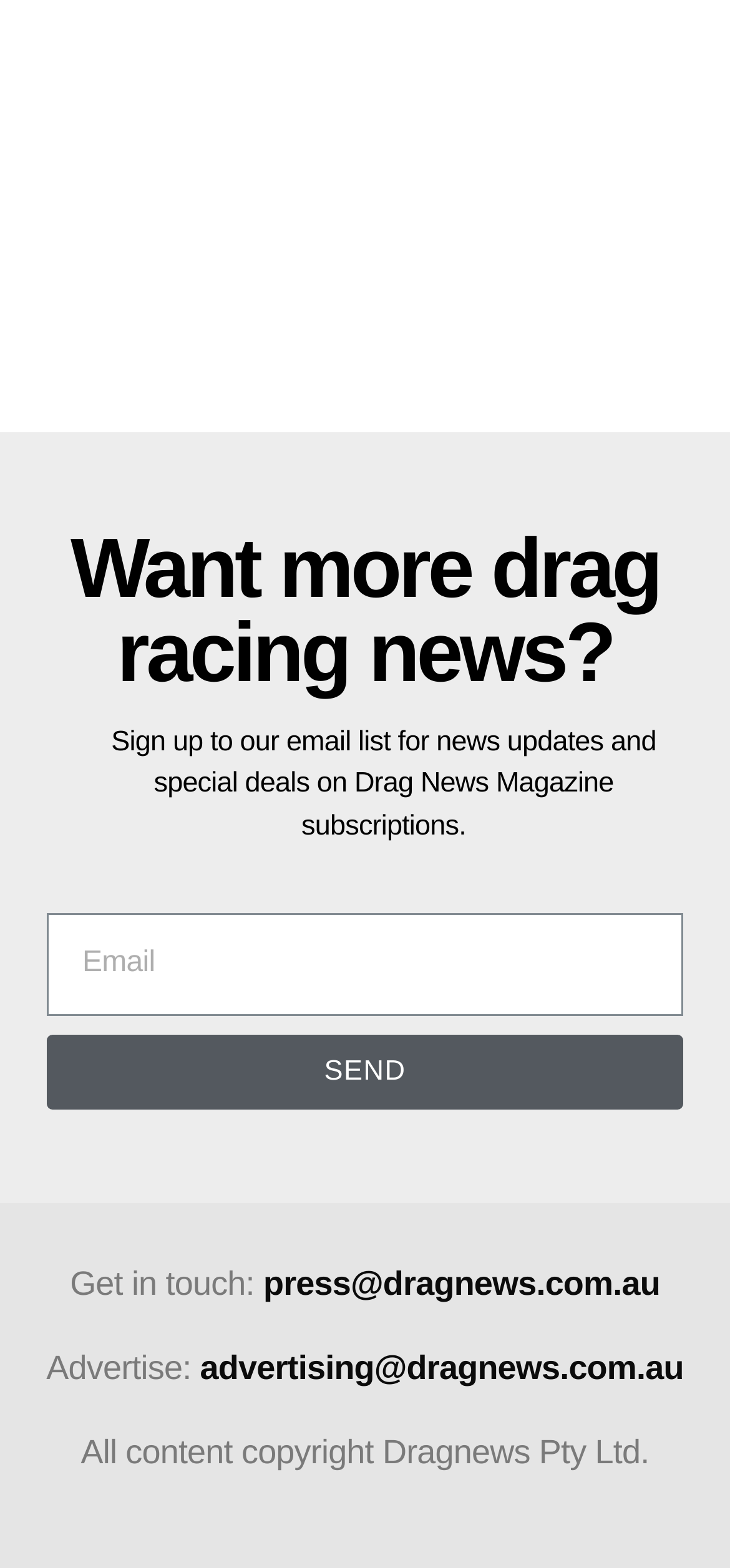Use one word or a short phrase to answer the question provided: 
What type of news is the website focused on?

Drag racing news